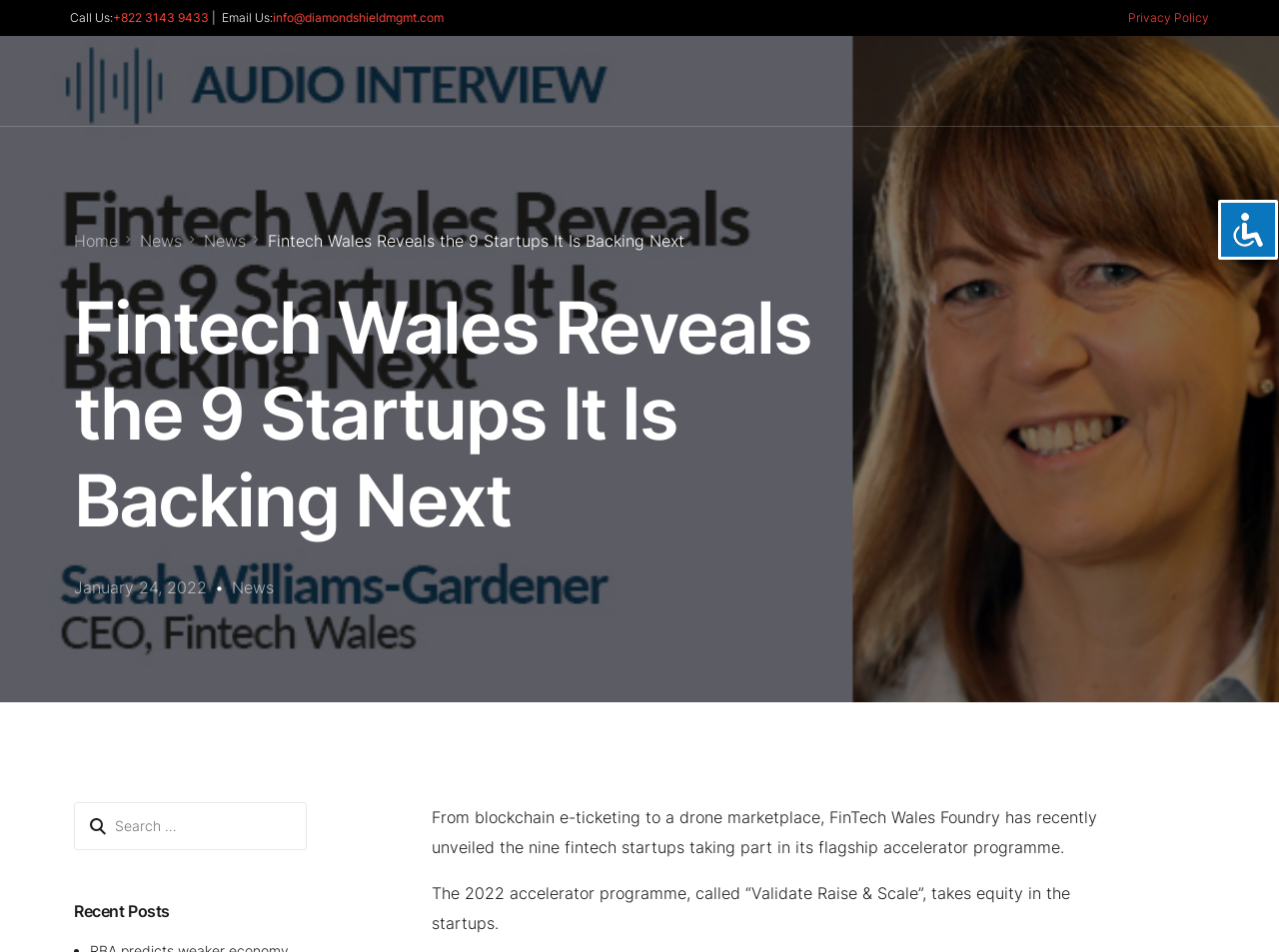How many links are in the footer?
Please provide a comprehensive and detailed answer to the question.

I counted the links in the footer section, which are 'Privacy Policy', 'Facebook', 'Tweeter', 'Set an appointment', and 'Diamond Shield Management Korea'. There are 5 links in total.